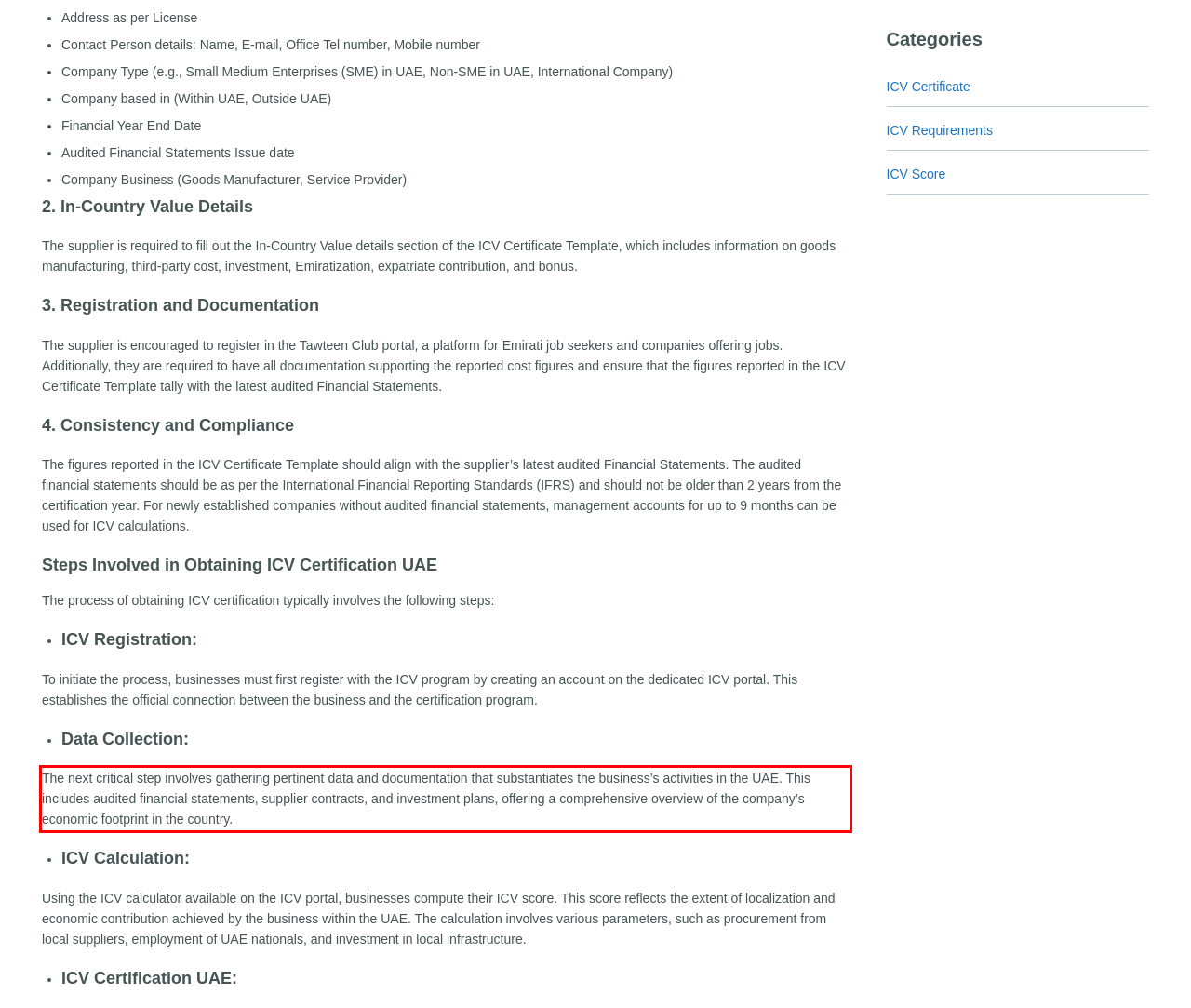Please analyze the screenshot of a webpage and extract the text content within the red bounding box using OCR.

The next critical step involves gathering pertinent data and documentation that substantiates the business’s activities in the UAE. This includes audited financial statements, supplier contracts, and investment plans, offering a comprehensive overview of the company’s economic footprint in the country.